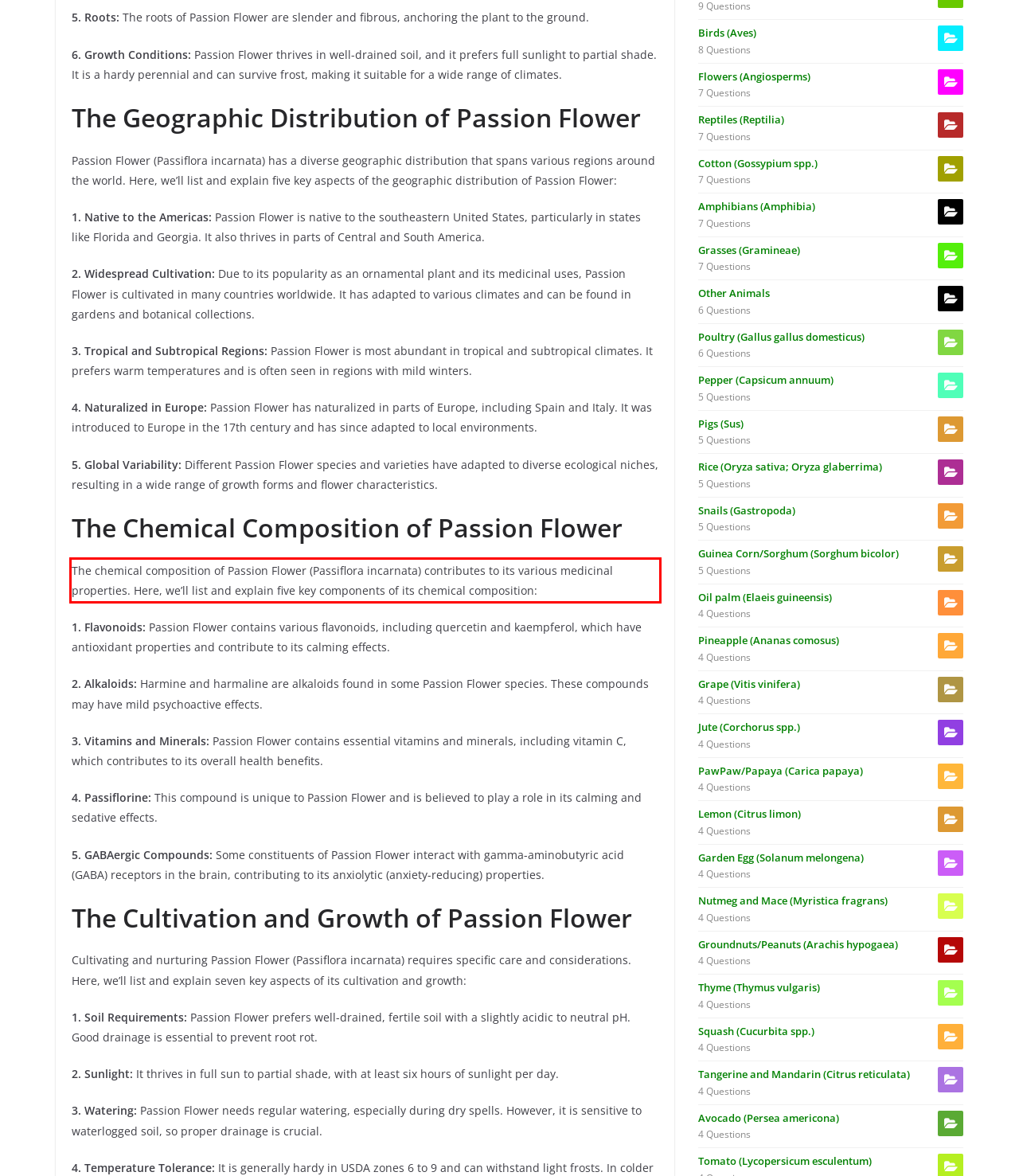Given a screenshot of a webpage with a red bounding box, extract the text content from the UI element inside the red bounding box.

The chemical composition of Passion Flower (Passiflora incarnata) contributes to its various medicinal properties. Here, we’ll list and explain five key components of its chemical composition: